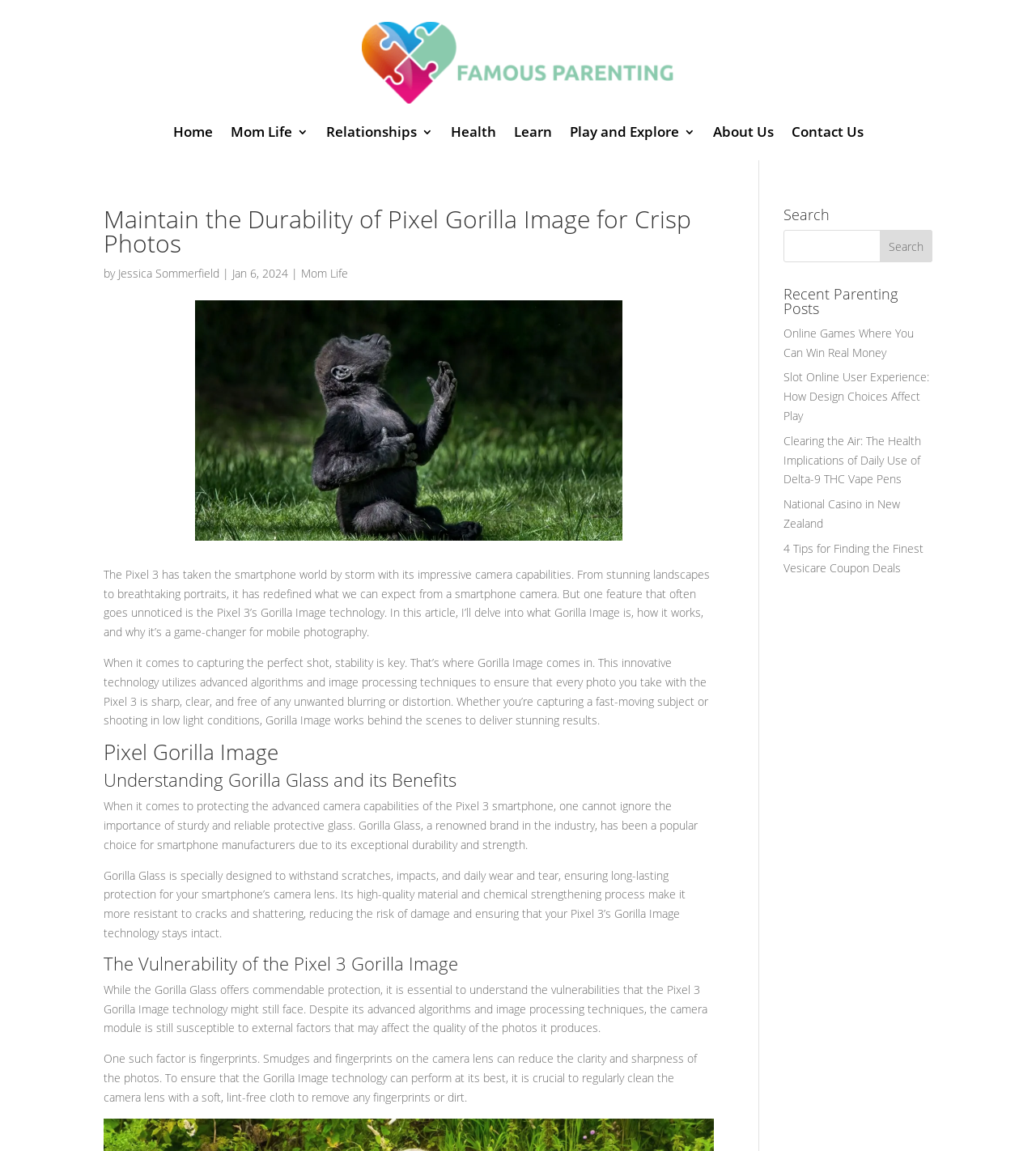Can you find and provide the main heading text of this webpage?

Maintain the Durability of Pixel Gorilla Image for Crisp Photos